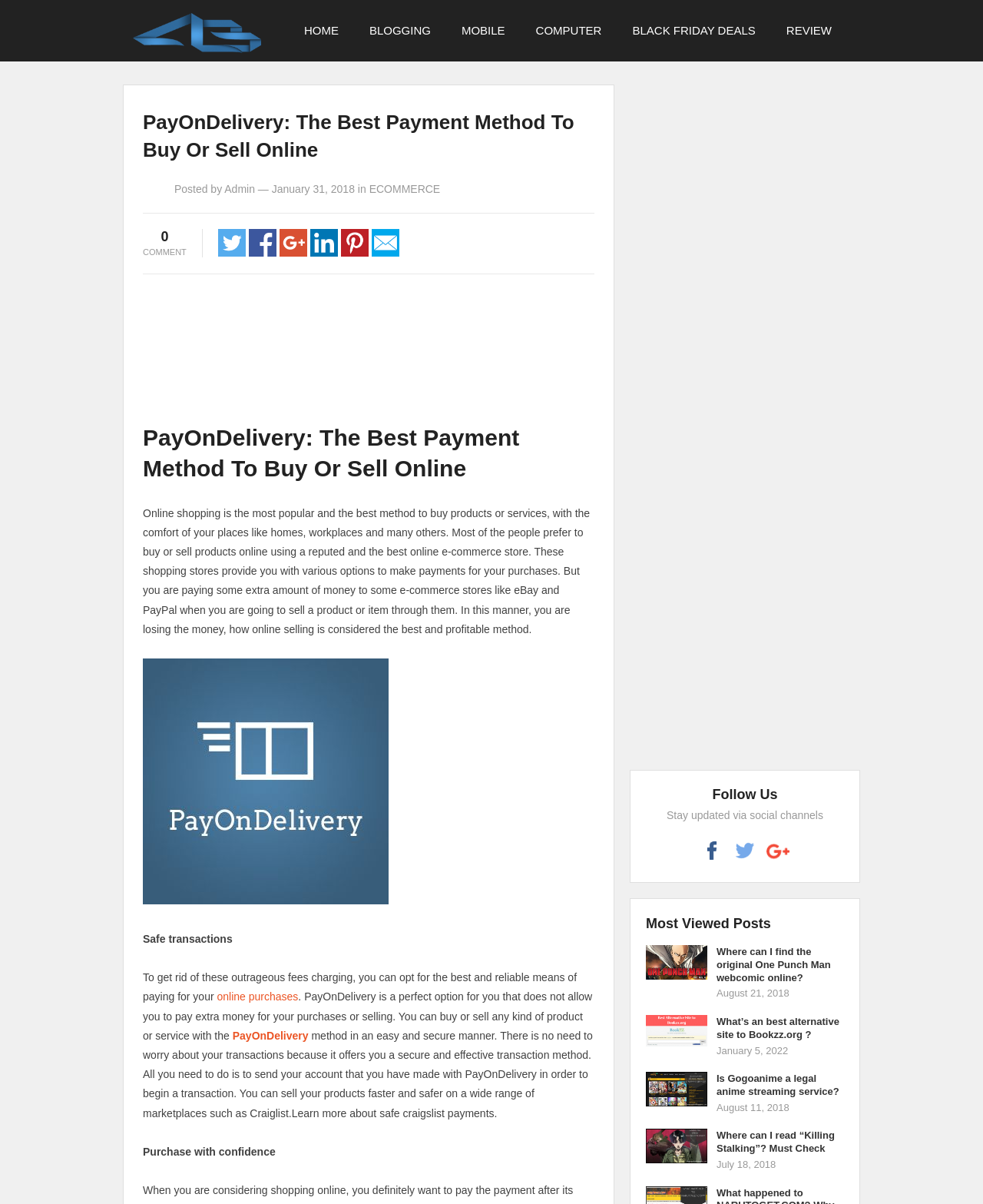Please identify the bounding box coordinates of the element I need to click to follow this instruction: "View the most viewed post about One Punch Man webcomic".

[0.729, 0.786, 0.845, 0.817]